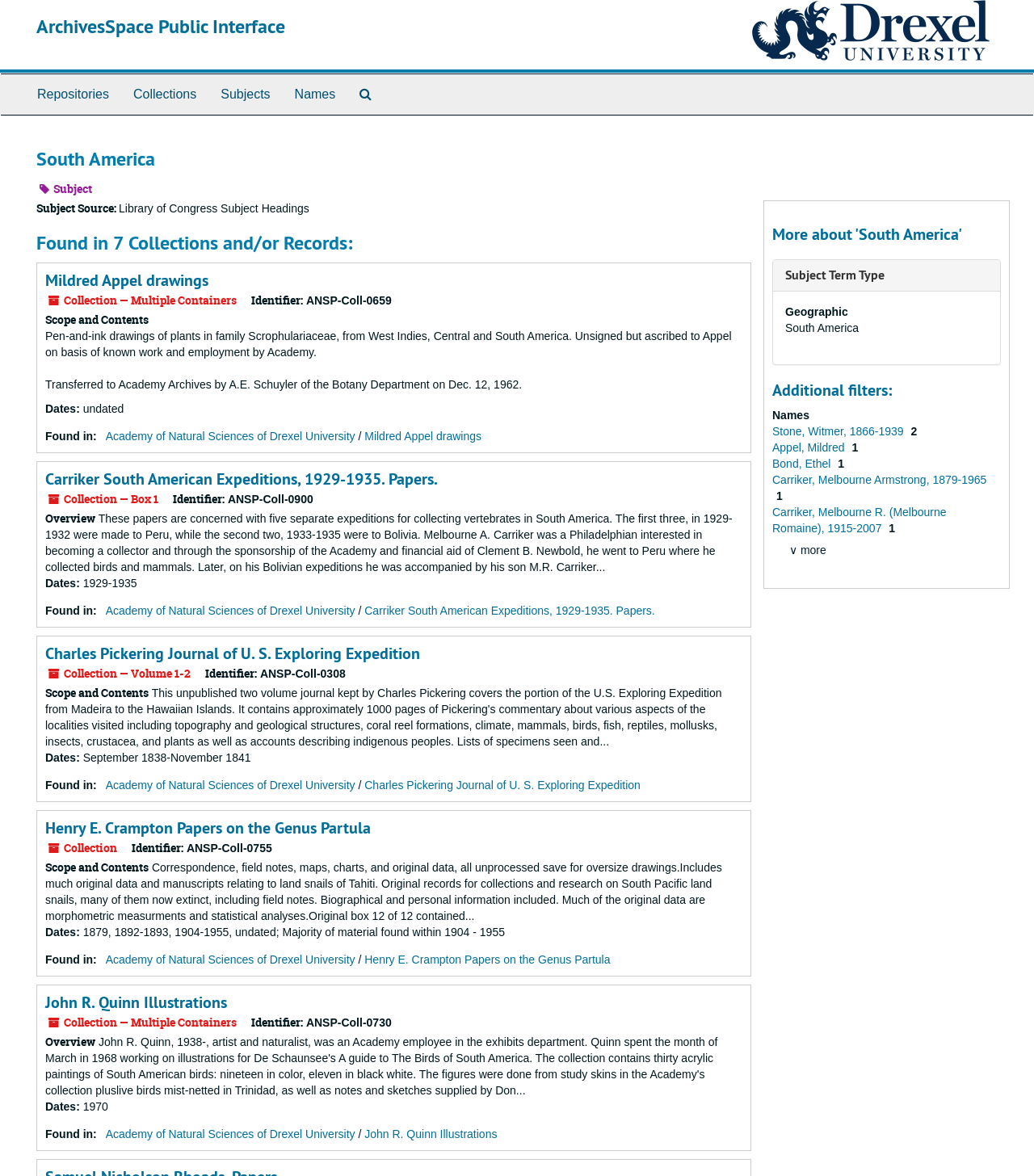Please identify the bounding box coordinates of the element's region that I should click in order to complete the following instruction: "Read 'Henry E. Crampton Papers on the Genus Partula'". The bounding box coordinates consist of four float numbers between 0 and 1, i.e., [left, top, right, bottom].

[0.044, 0.695, 0.359, 0.713]